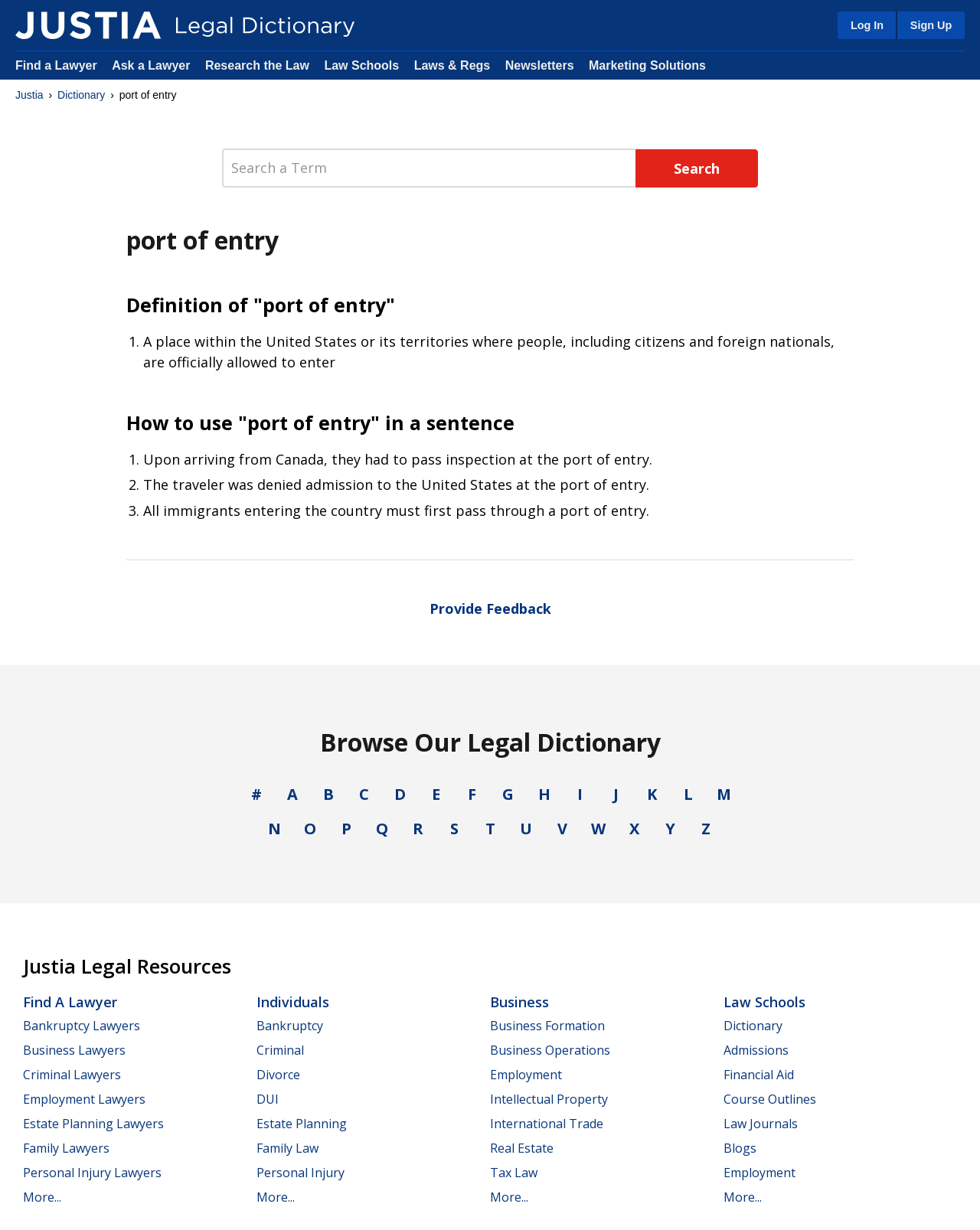Please find the bounding box coordinates of the section that needs to be clicked to achieve this instruction: "Read the full article".

None